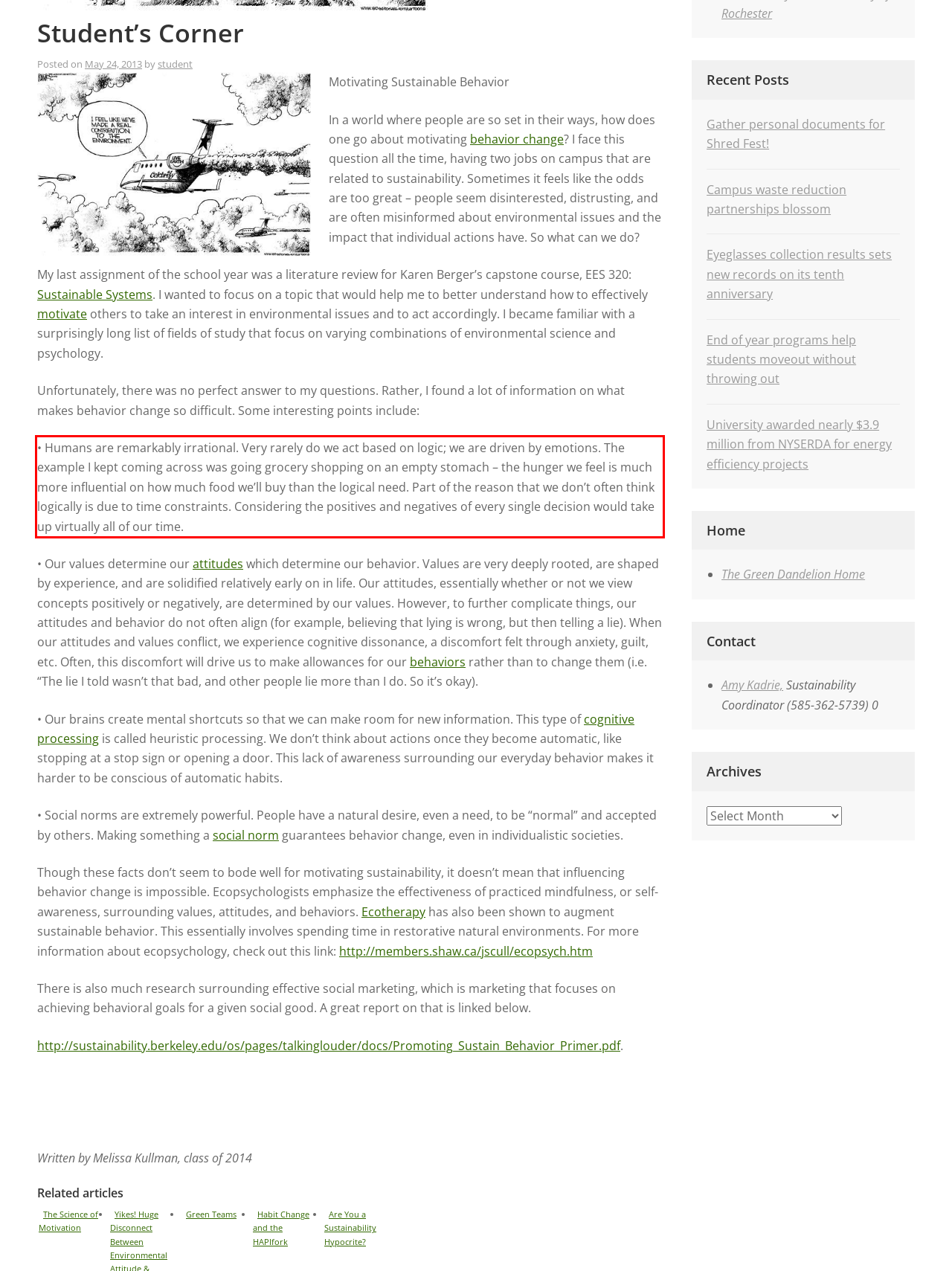Given the screenshot of the webpage, identify the red bounding box, and recognize the text content inside that red bounding box.

• Humans are remarkably irrational. Very rarely do we act based on logic; we are driven by emotions. The example I kept coming across was going grocery shopping on an empty stomach – the hunger we feel is much more influential on how much food we’ll buy than the logical need. Part of the reason that we don’t often think logically is due to time constraints. Considering the positives and negatives of every single decision would take up virtually all of our time.